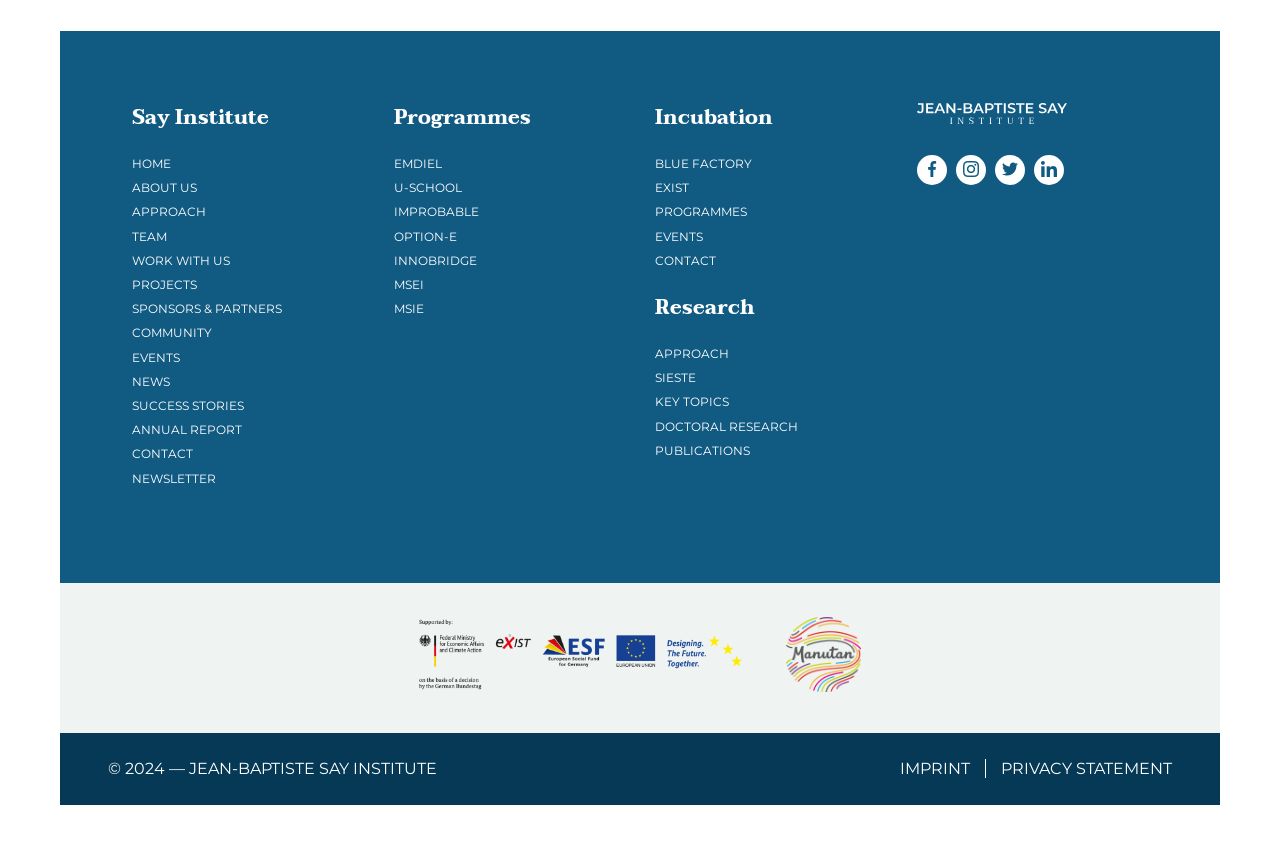What are the social media links located at?
Refer to the image and respond with a one-word or short-phrase answer.

Top right corner